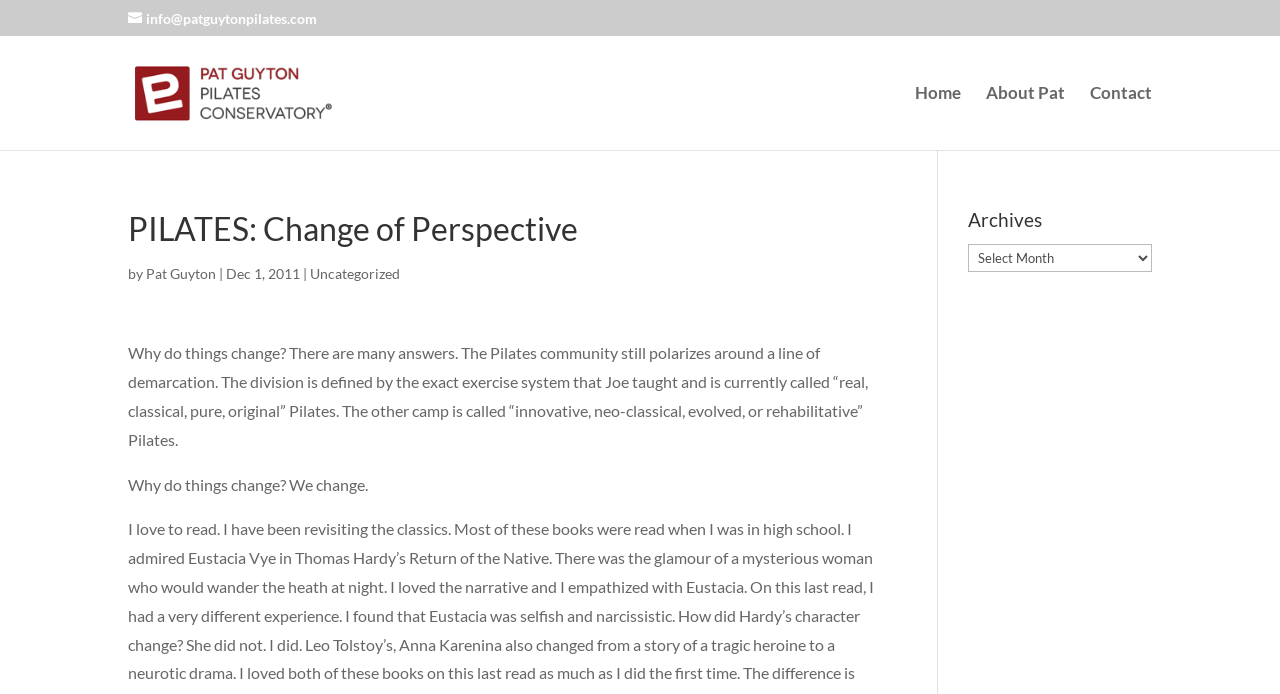What is the name of the author of the blog post?
Provide a detailed answer to the question, using the image to inform your response.

I found the name of the author of the blog post by looking at the link element with the text 'Pat Guyton' which is located below the title of the blog post.